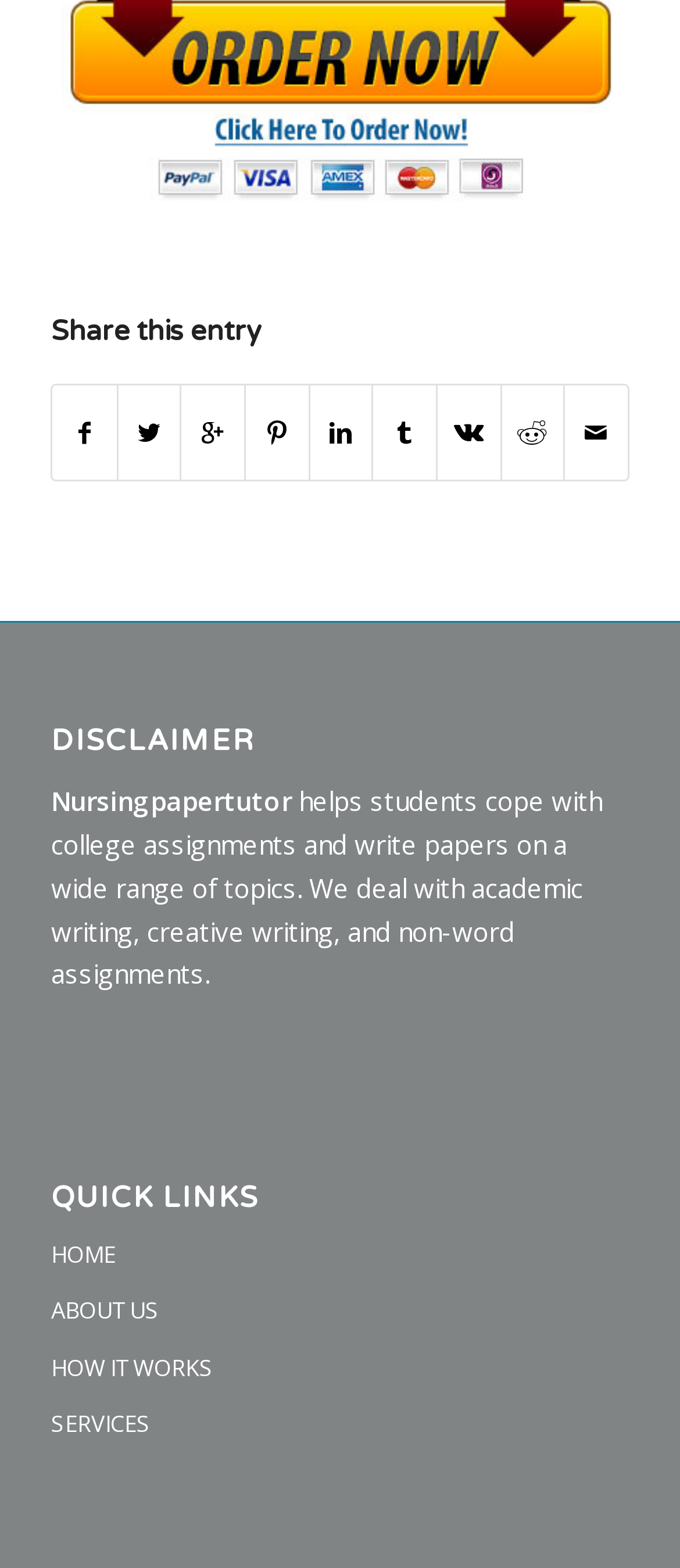Respond to the following question using a concise word or phrase: 
What is the heading above 'Nursingpapertutor'?

DISCLAIMER